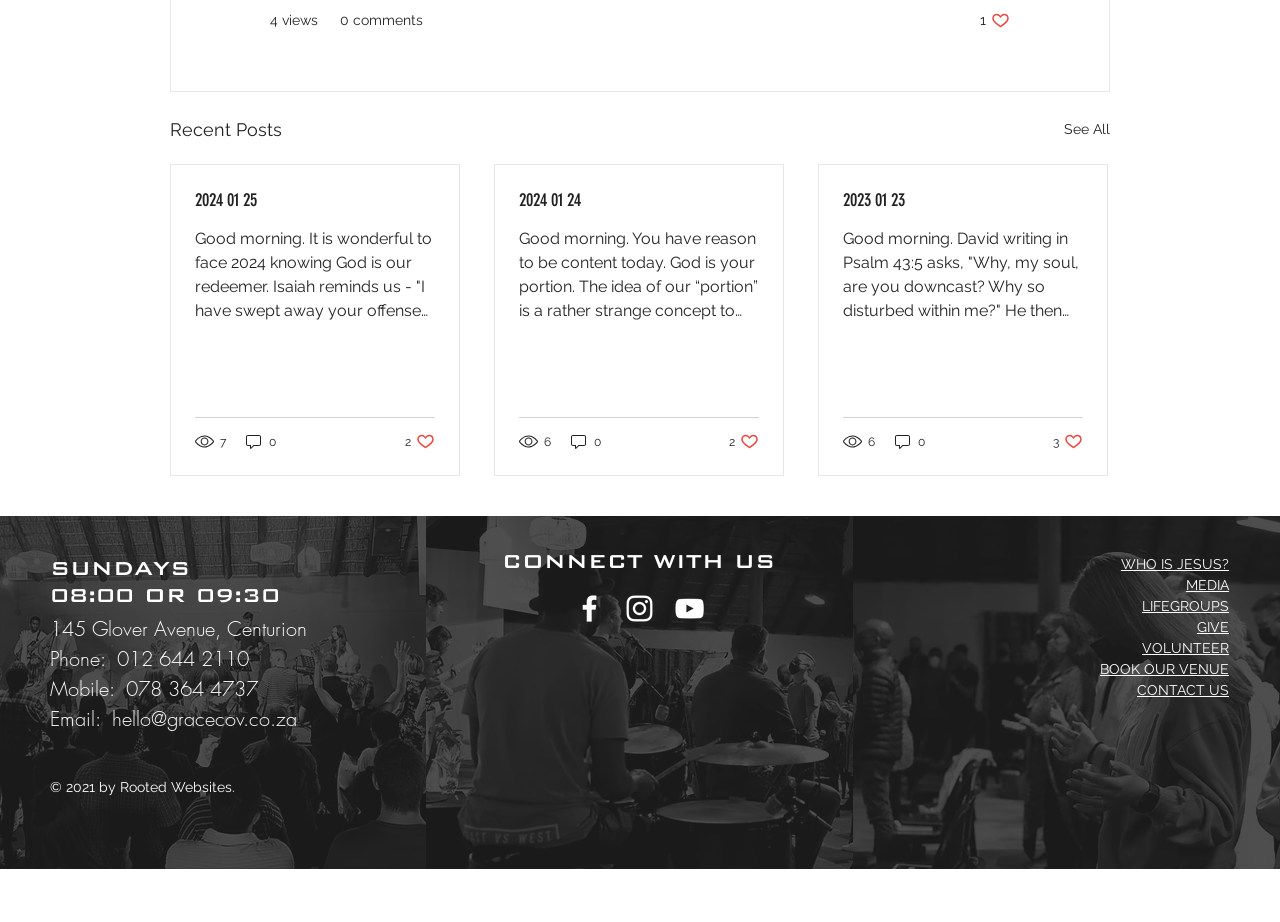Identify the bounding box coordinates for the UI element mentioned here: "Rooted Websites.". Provide the coordinates as four float values between 0 and 1, i.e., [left, top, right, bottom].

[0.094, 0.845, 0.184, 0.862]